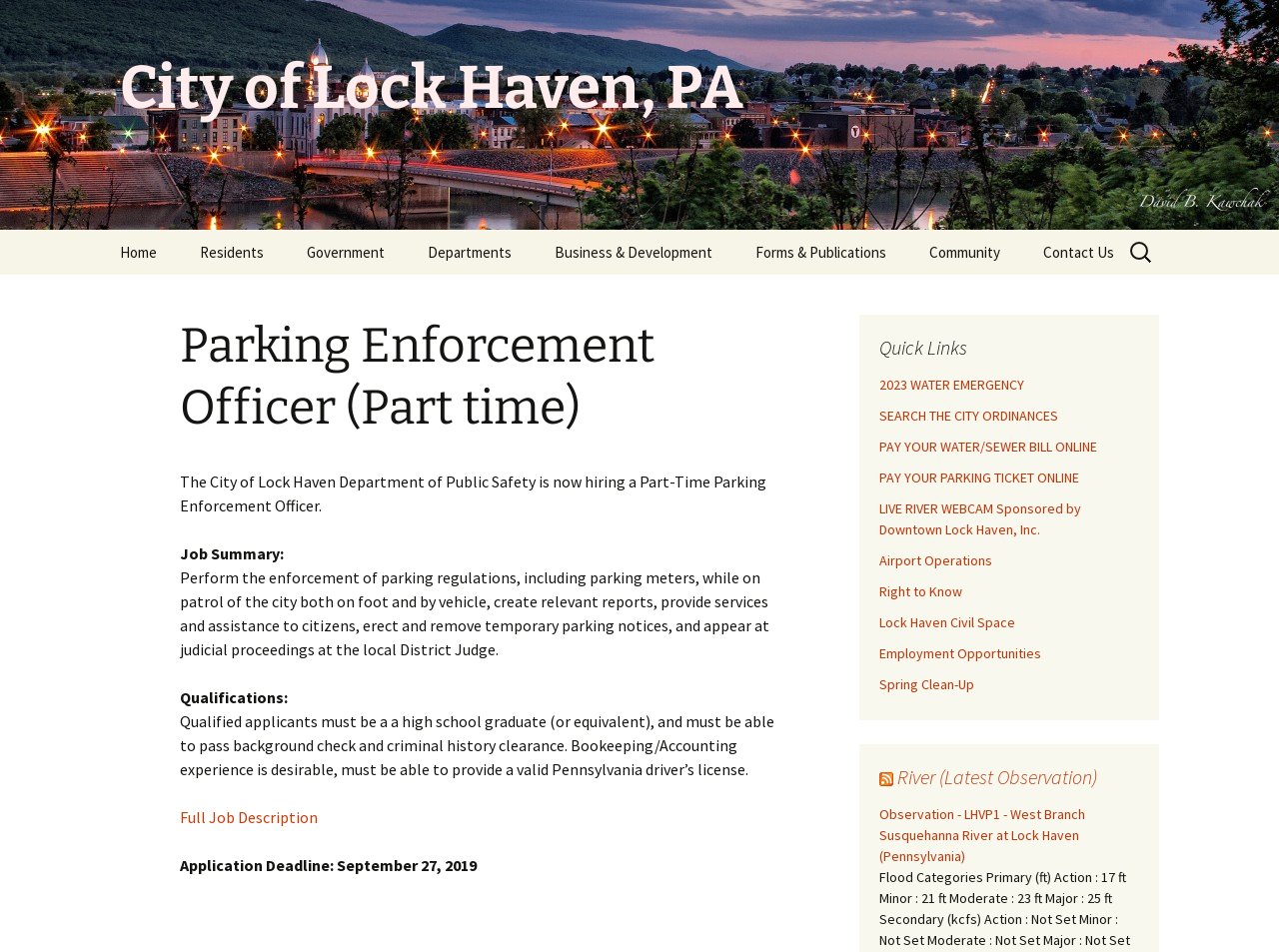Provide the bounding box coordinates of the area you need to click to execute the following instruction: "Explore Parks & Recreation".

[0.319, 0.525, 0.475, 0.572]